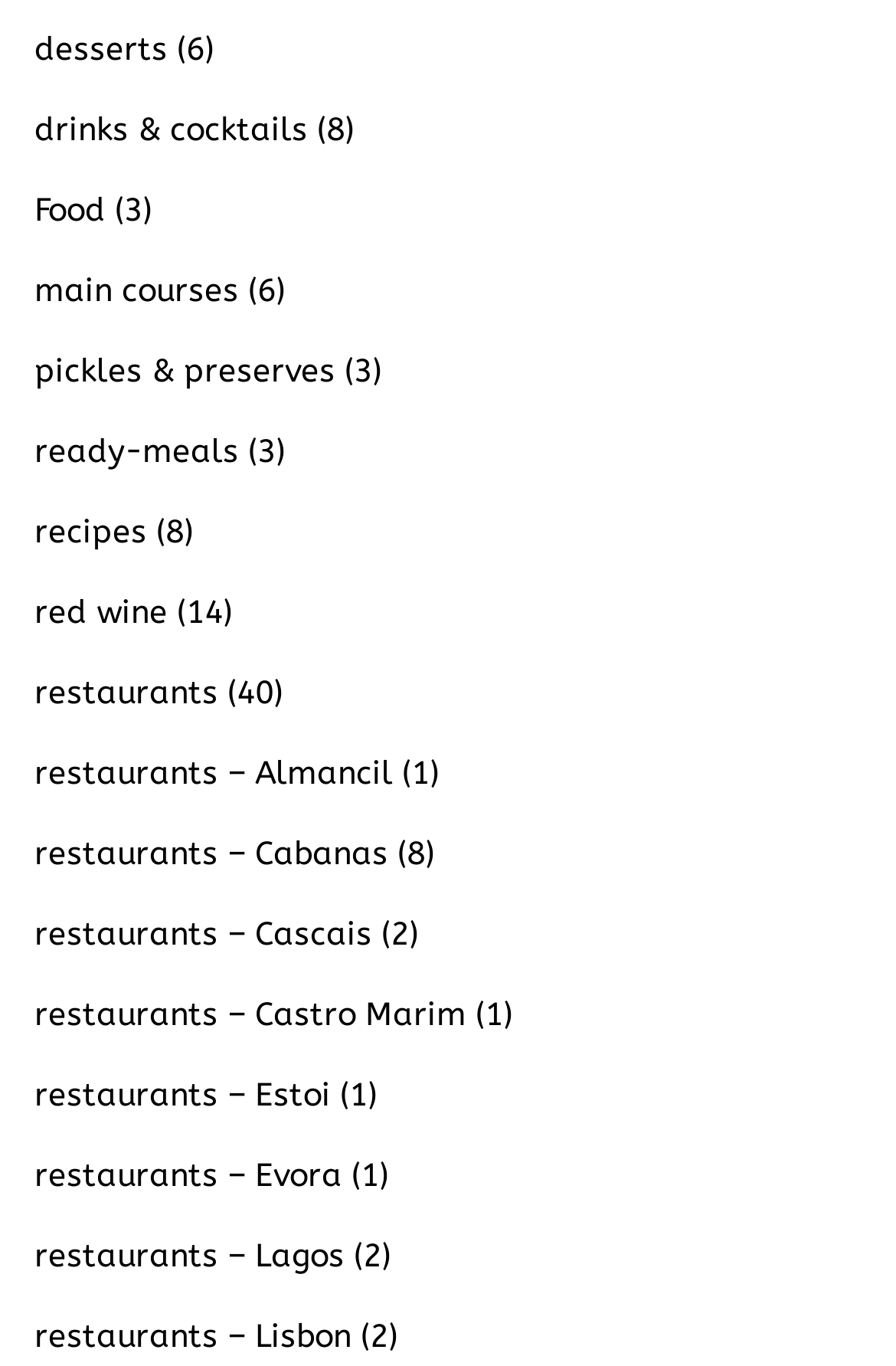What is the category with the most links?
Refer to the image and provide a detailed answer to the question.

I analyzed the link texts and found that there are multiple links with 'restaurants' in their text, and they are categorized by location. Therefore, the category with the most links is 'Restaurants'.